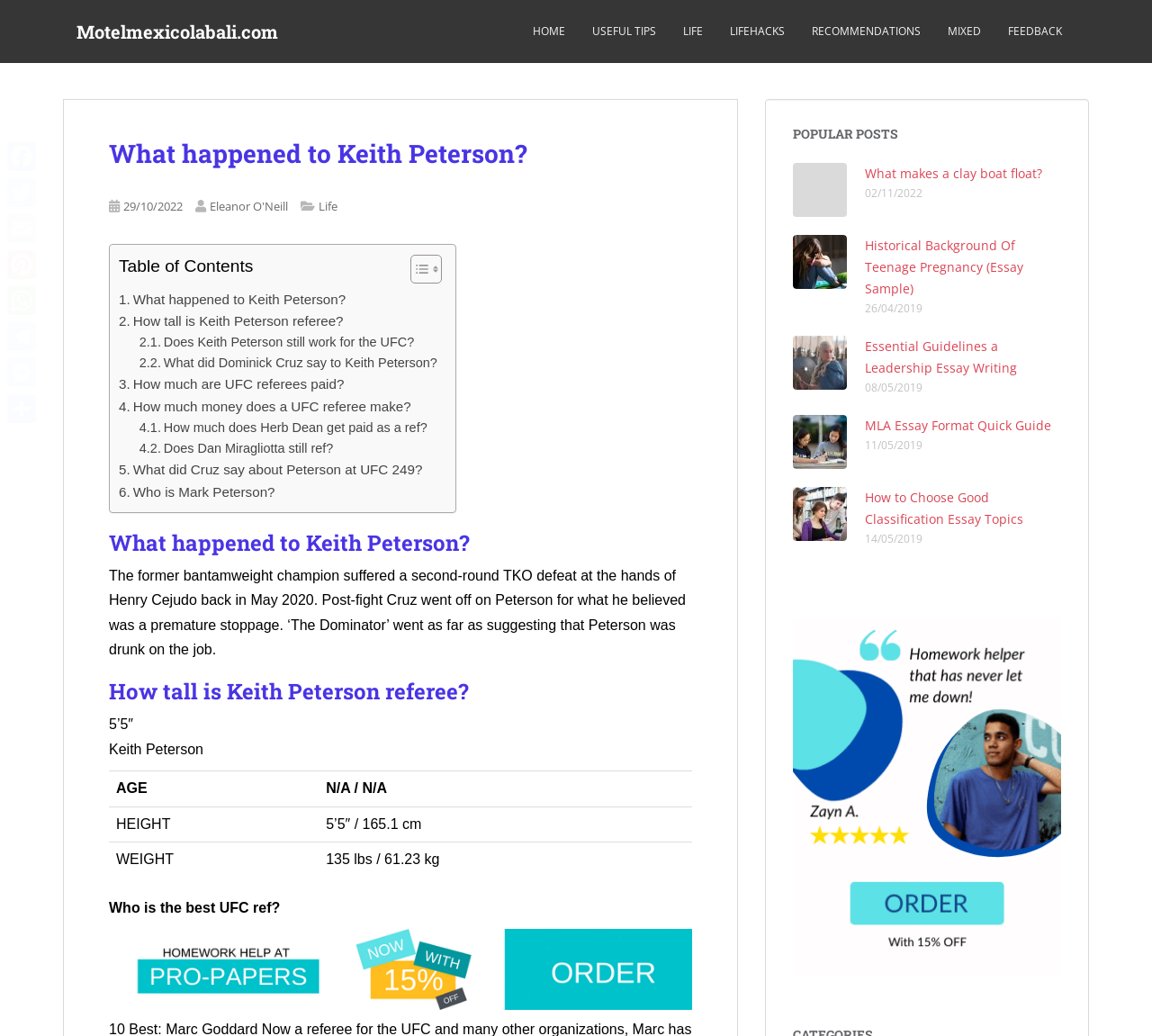Refer to the screenshot and give an in-depth answer to this question: How tall is Keith Peterson referee?

The webpage provides a table with Keith Peterson's physical characteristics, including his height, which is listed as 5 feet 5 inches or 165.1 cm.